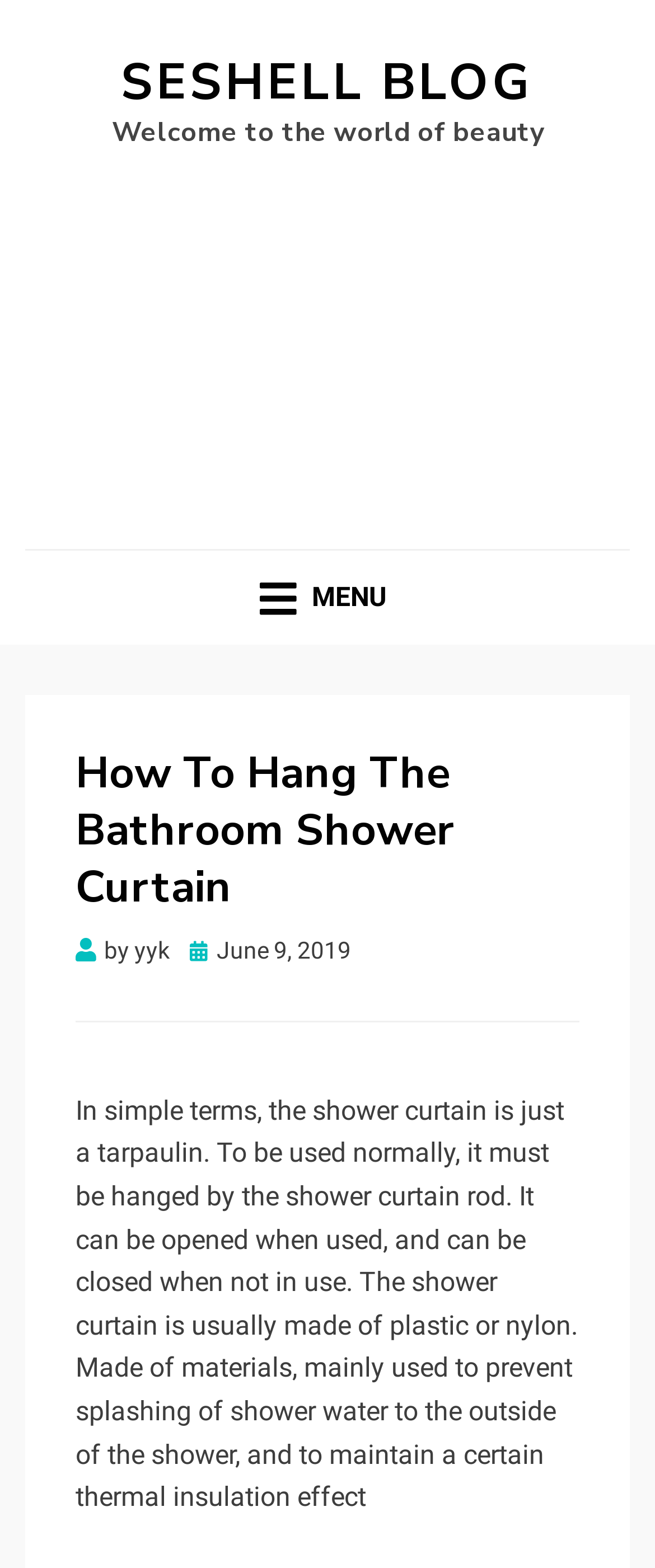Identify the bounding box coordinates for the UI element described as: "SeShell Blog".

[0.185, 0.031, 0.815, 0.075]